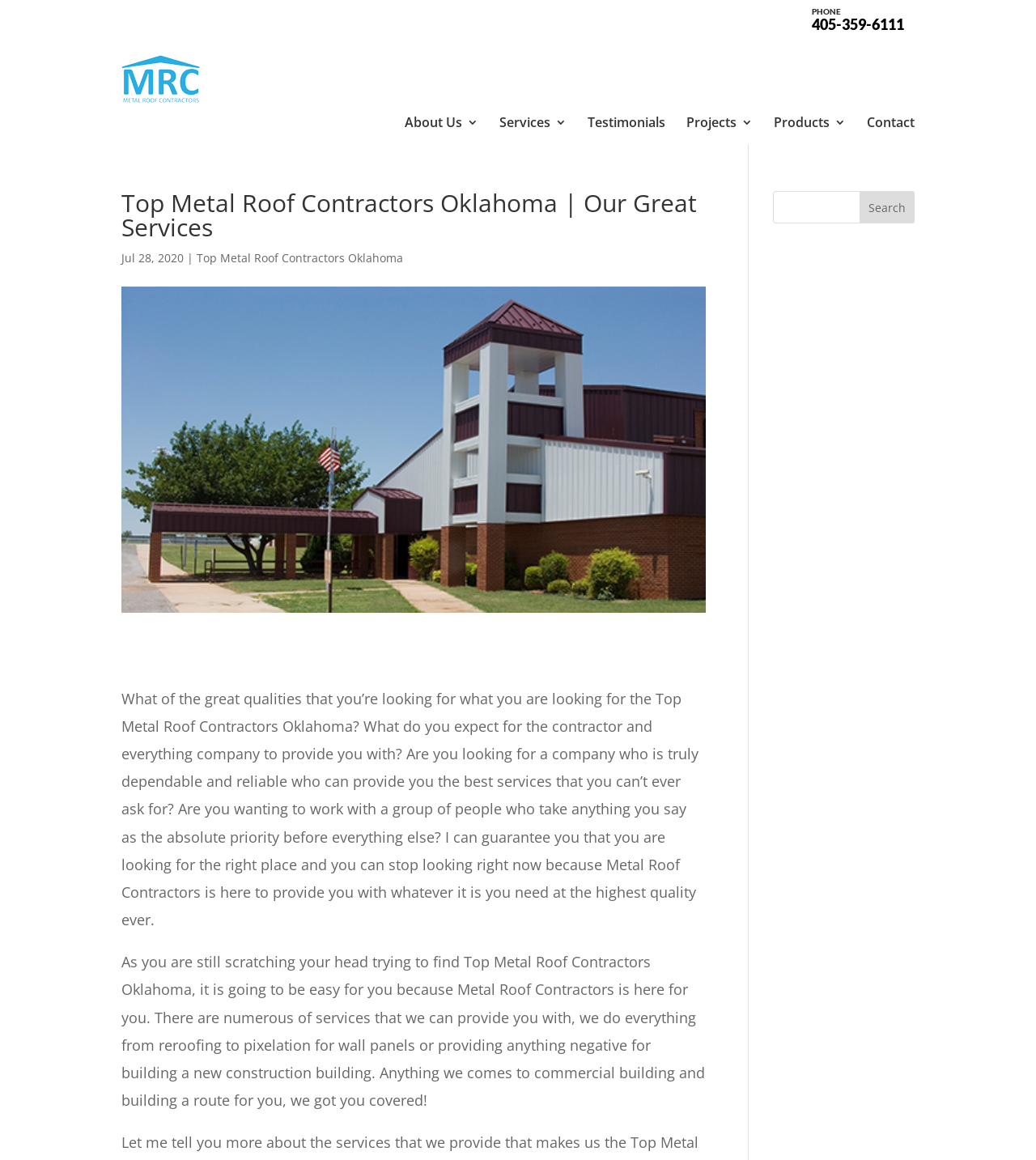Identify and provide the bounding box for the element described by: "parent_node: PHONE".

[0.117, 0.014, 0.309, 0.06]